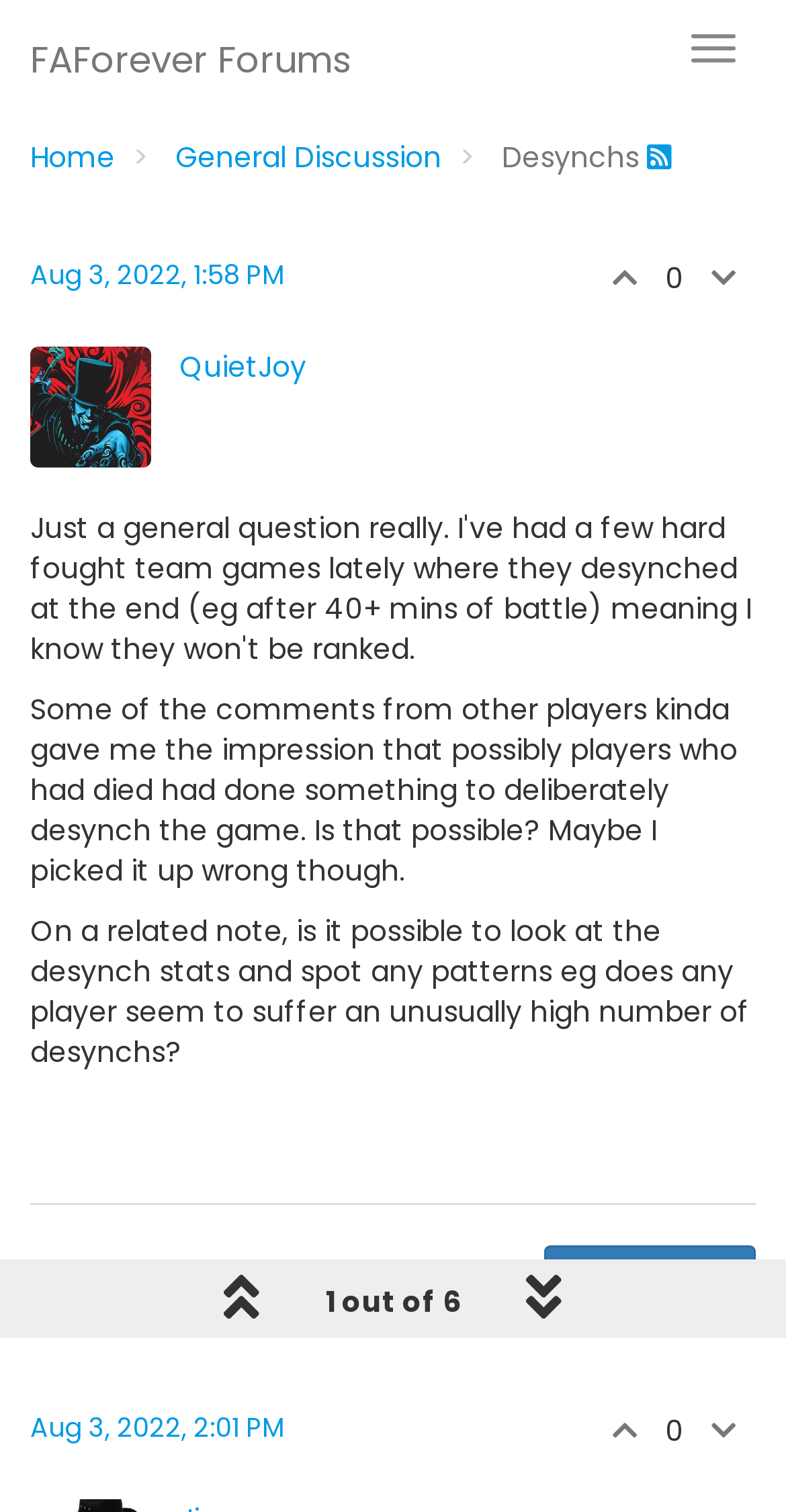Please determine the bounding box coordinates of the element to click on in order to accomplish the following task: "Check the desynch stats". Ensure the coordinates are four float numbers ranging from 0 to 1, i.e., [left, top, right, bottom].

[0.038, 0.602, 0.954, 0.709]